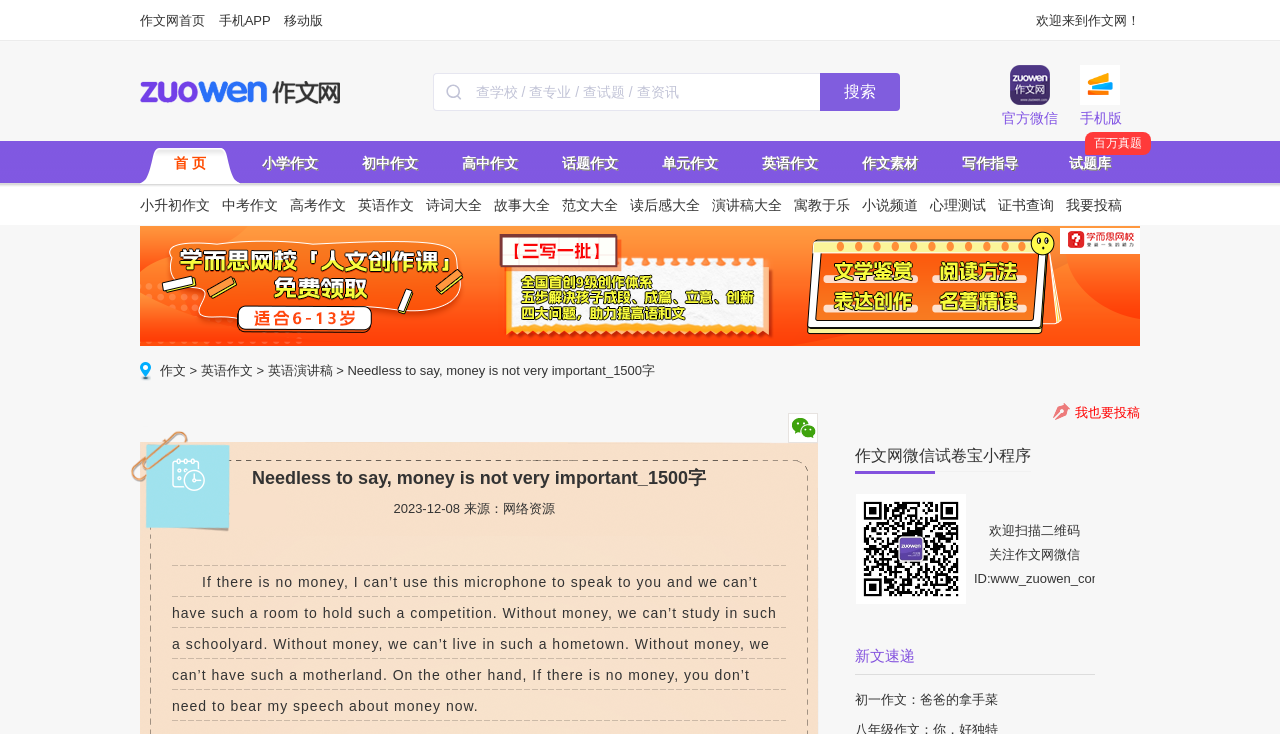Using the webpage screenshot, locate the HTML element that fits the following description and provide its bounding box: "parent_node: 搜索 alt="作文网" title="作文网"".

[0.109, 0.093, 0.268, 0.158]